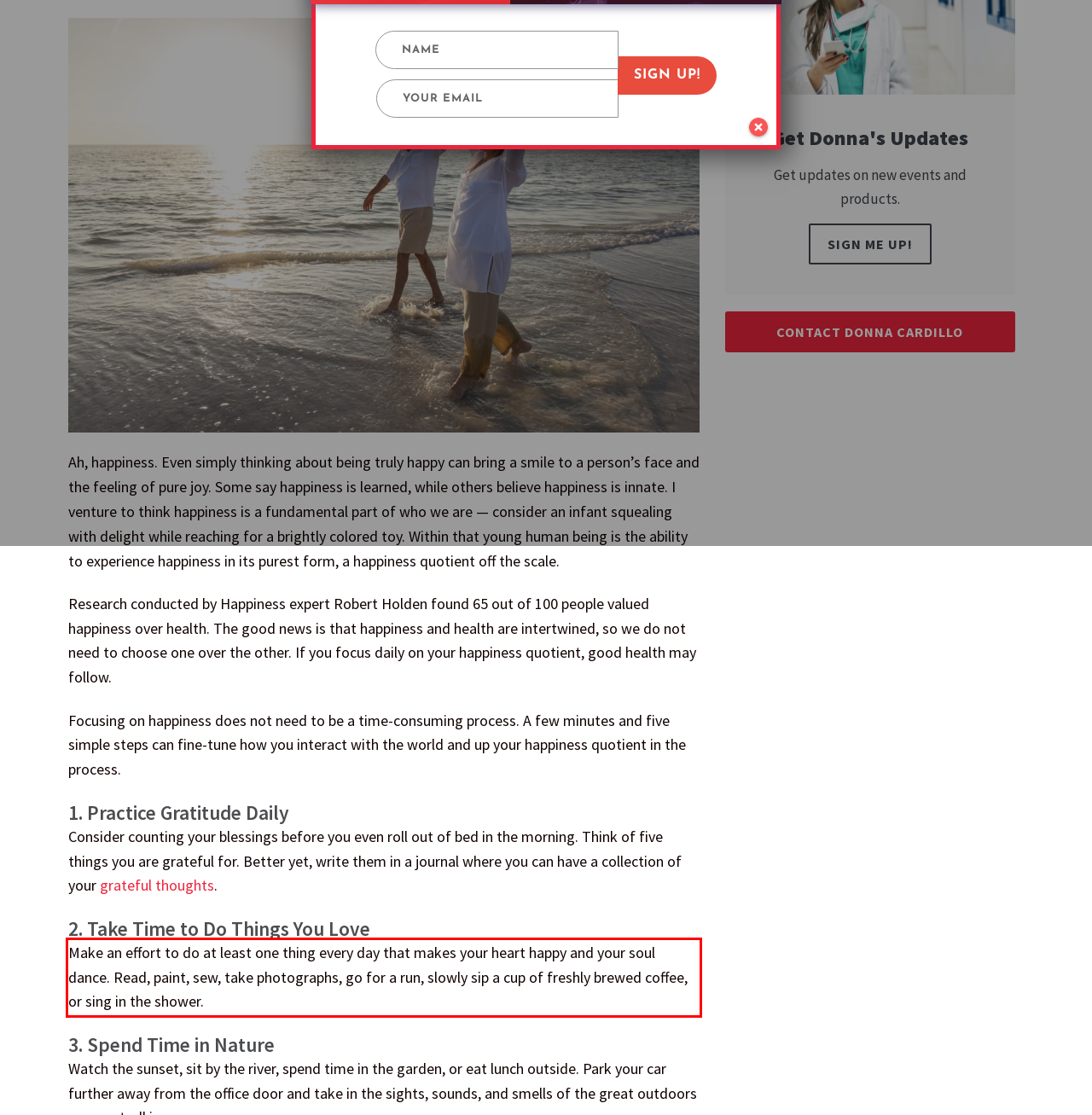You are given a screenshot with a red rectangle. Identify and extract the text within this red bounding box using OCR.

Make an effort to do at least one thing every day that makes your heart happy and your soul dance. Read, paint, sew, take photographs, go for a run, slowly sip a cup of freshly brewed coffee, or sing in the shower.